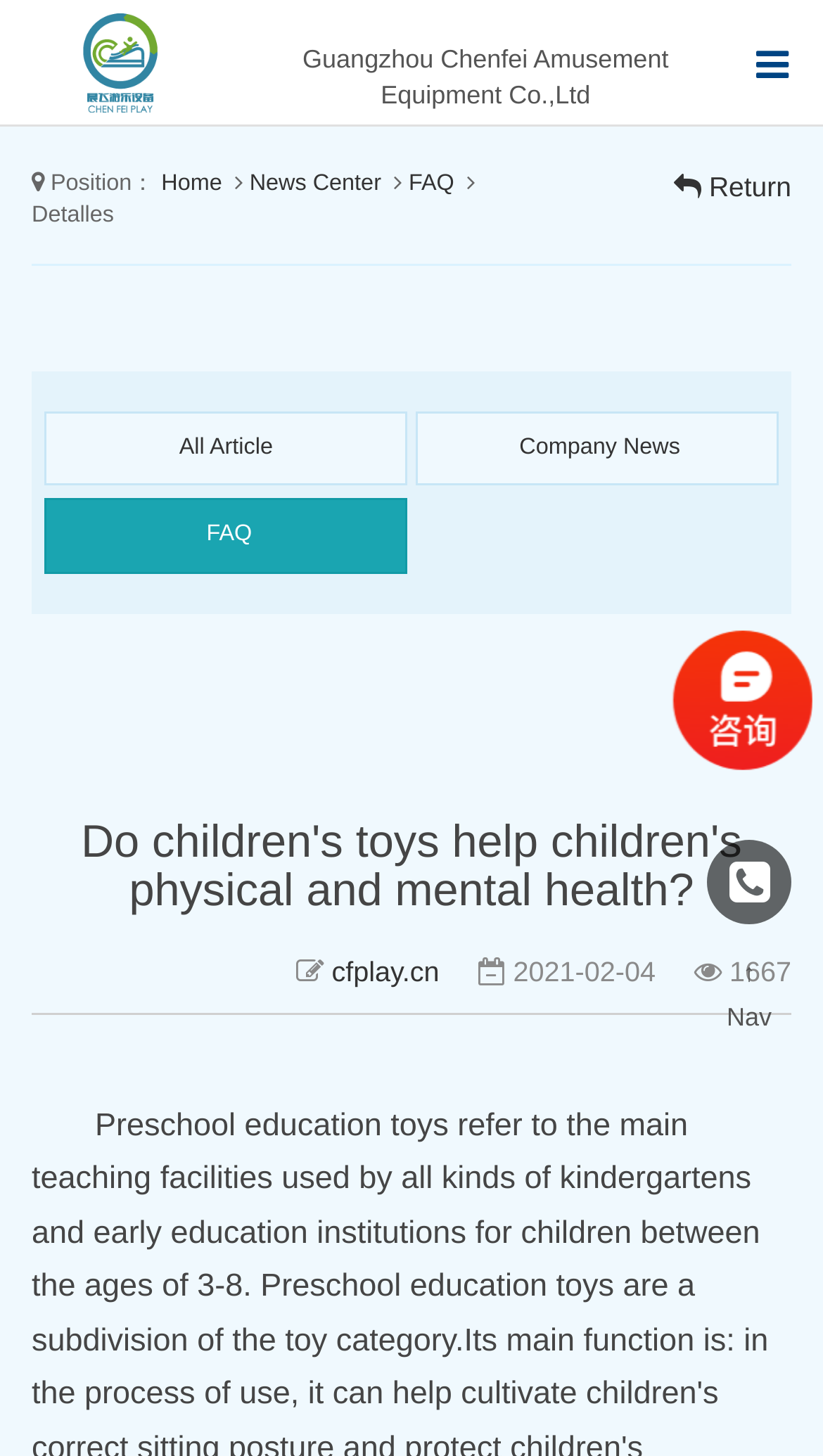Find the bounding box coordinates for the element described here: "News Center".

[0.303, 0.117, 0.463, 0.135]